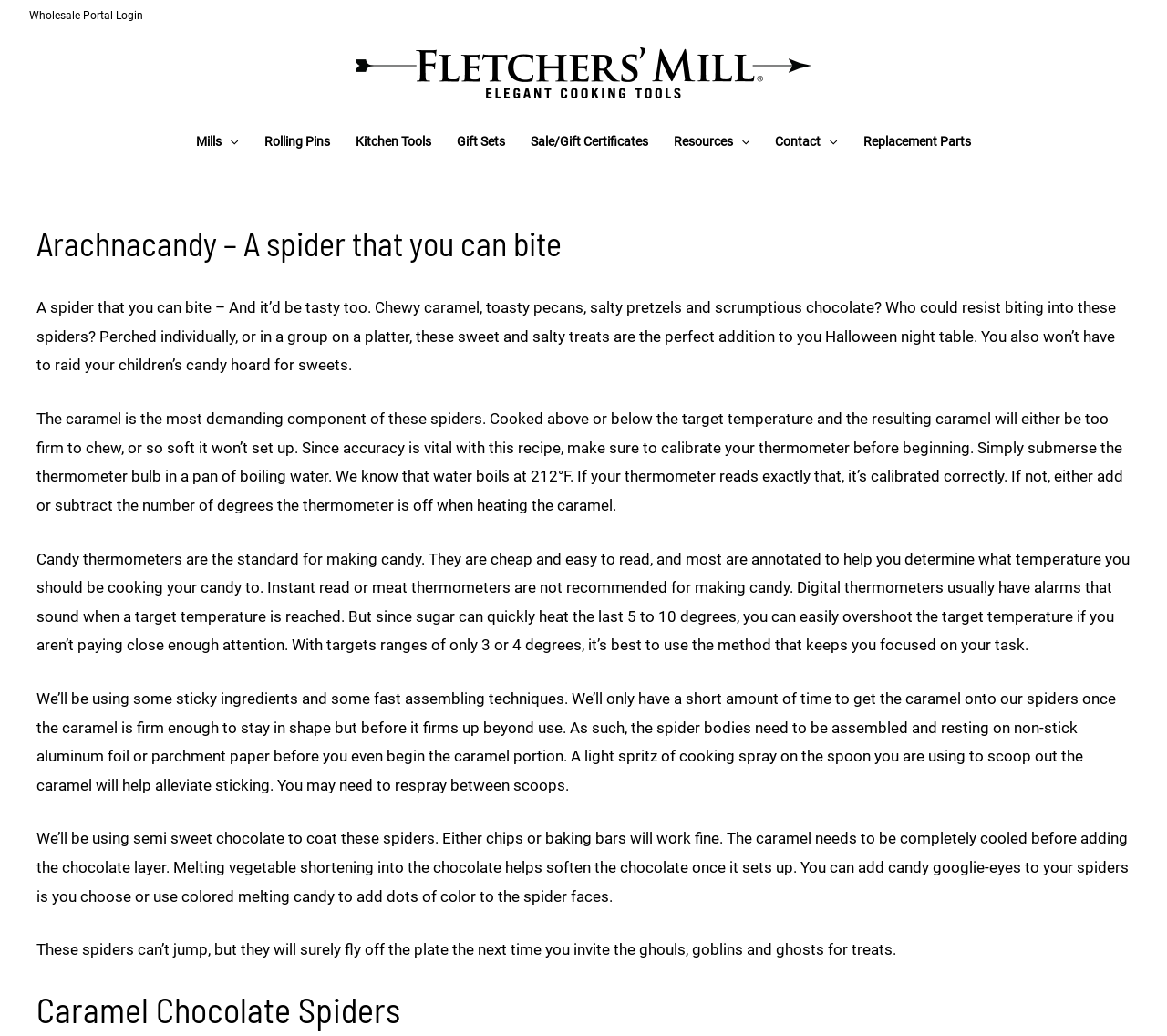Please provide a detailed answer to the question below based on the screenshot: 
What is the last step in making the caramel chocolate spiders?

The last step in making the caramel chocolate spiders is adding the chocolate layer, which is mentioned in the StaticText with bounding box coordinates [0.031, 0.801, 0.967, 0.874].